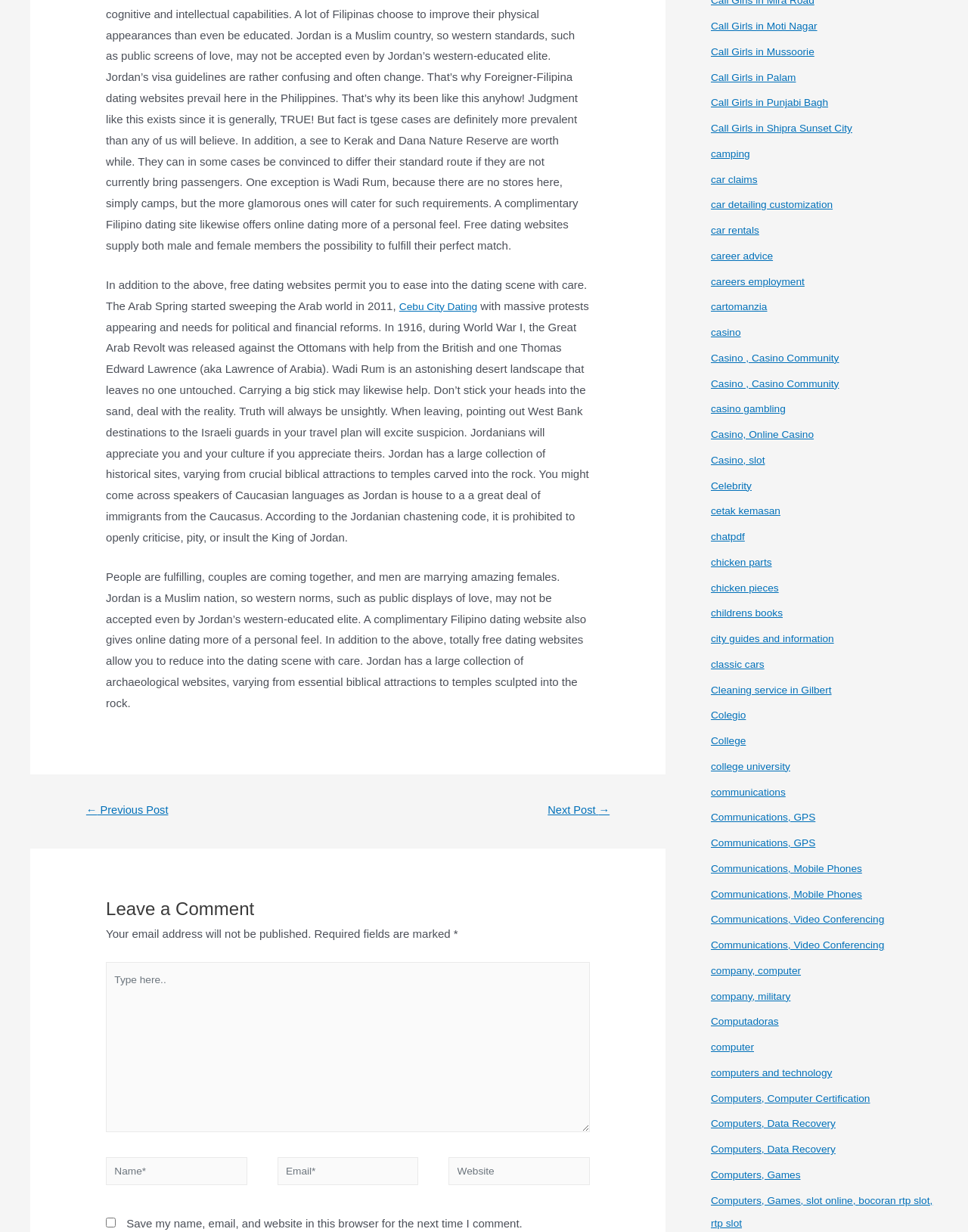Find the bounding box coordinates for the UI element whose description is: "Call Girls in Moti Nagar". The coordinates should be four float numbers between 0 and 1, in the format [left, top, right, bottom].

[0.734, 0.035, 0.855, 0.045]